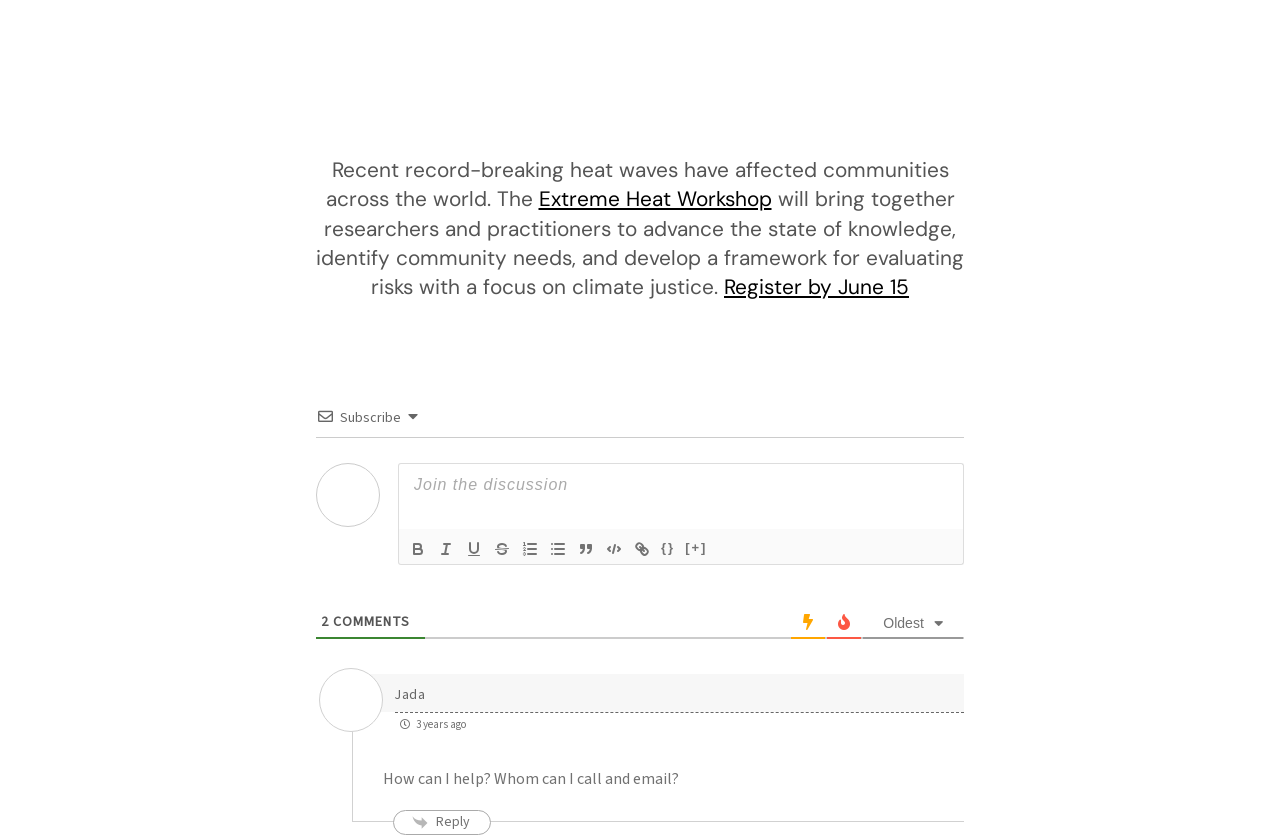Please determine the bounding box coordinates, formatted as (top-left x, top-left y, bottom-right x, bottom-right y), with all values as floating point numbers between 0 and 1. Identify the bounding box of the region described as: Register

[0.566, 0.326, 0.627, 0.358]